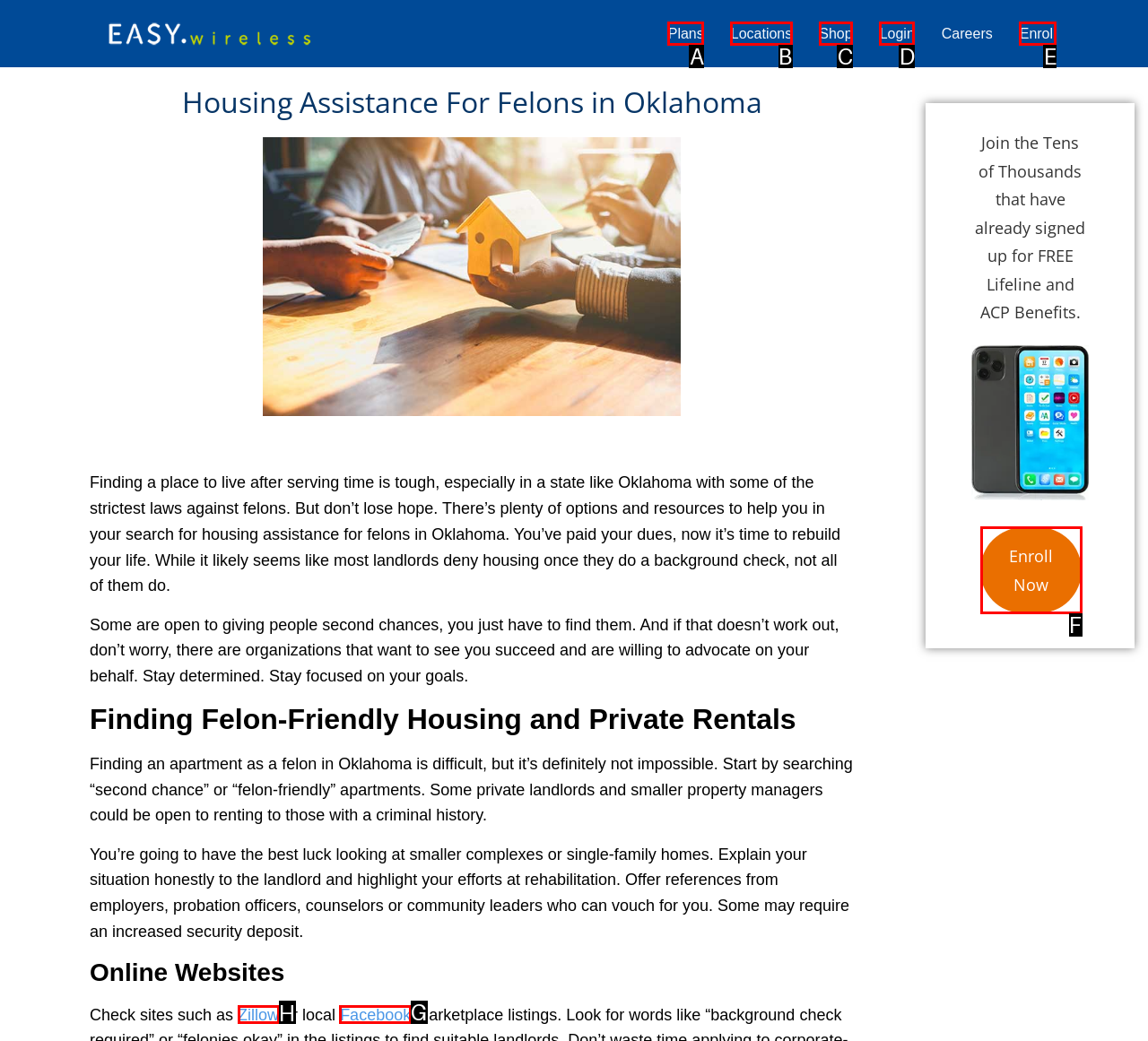Which option should I select to accomplish the task: Click on the 'Facebook' link? Respond with the corresponding letter from the given choices.

G